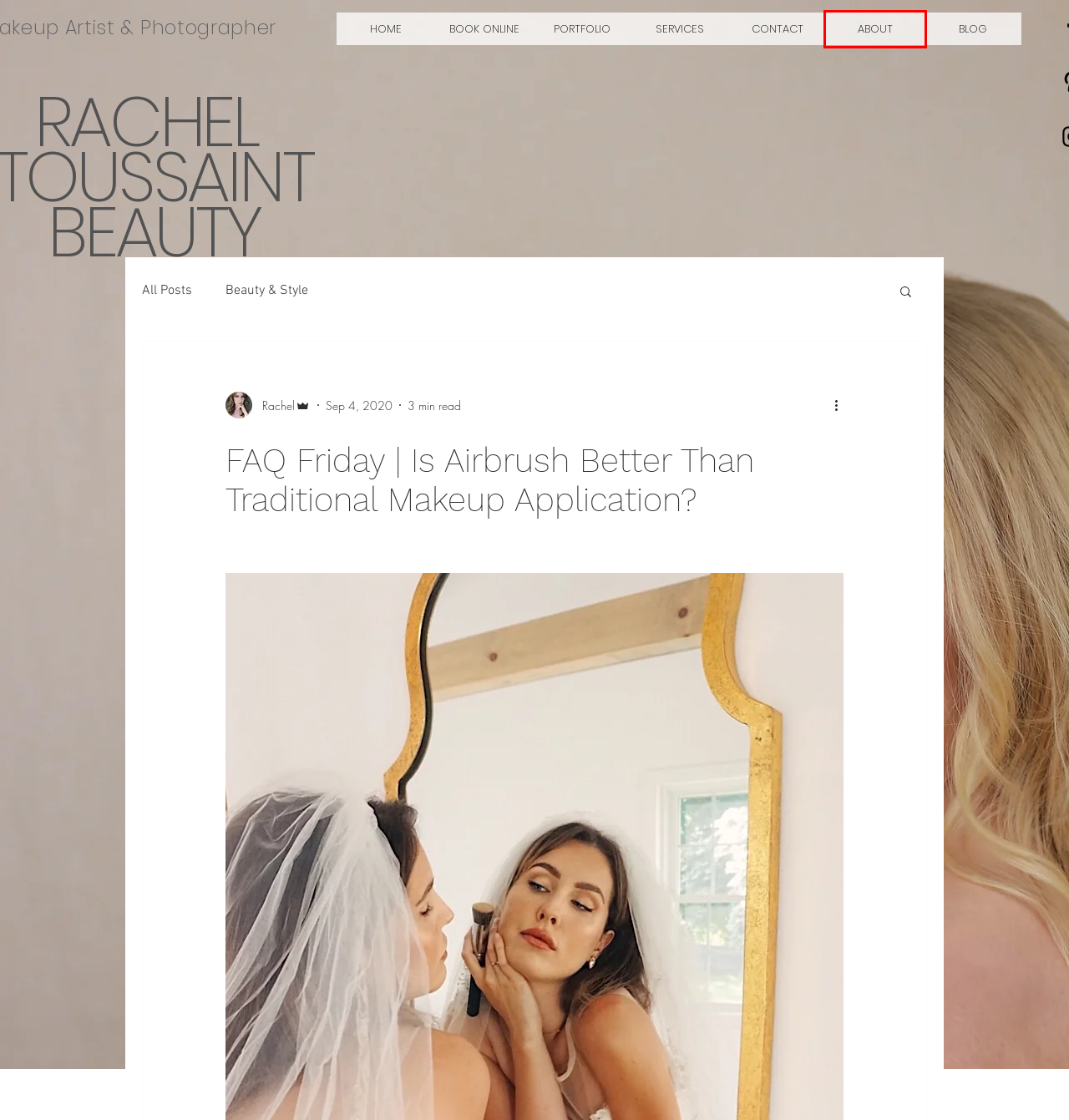Analyze the screenshot of a webpage that features a red rectangle bounding box. Pick the webpage description that best matches the new webpage you would see after clicking on the element within the red bounding box. Here are the candidates:
A. Beauty & Style
B. If May Were A Makeup Look
C. MAKEUP ARTIST | RACHEL TOUSSAINT LLC | UNITED STATES
D. BLOG | Rachel Toussaint
E. CONTACT | Rachel Toussaint
F. ABOUT | Rachel Toussaint
G. FAQ Friday | Covid-clean Makeup Brushes Tutorial!
H. BOOK ONLINE | Rachel Toussaint

F